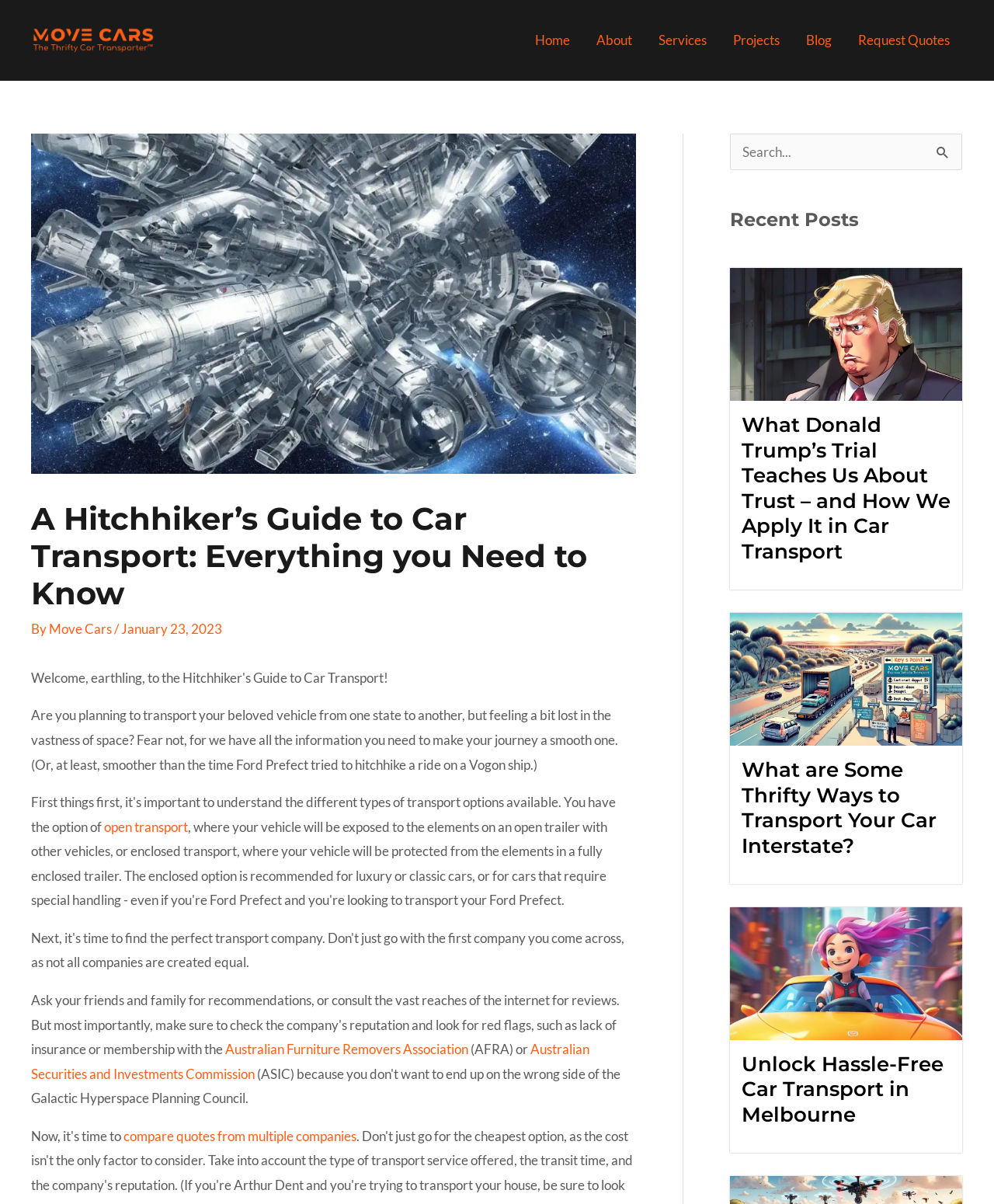Find the bounding box coordinates of the clickable element required to execute the following instruction: "Search for something". Provide the coordinates as four float numbers between 0 and 1, i.e., [left, top, right, bottom].

[0.933, 0.111, 0.968, 0.139]